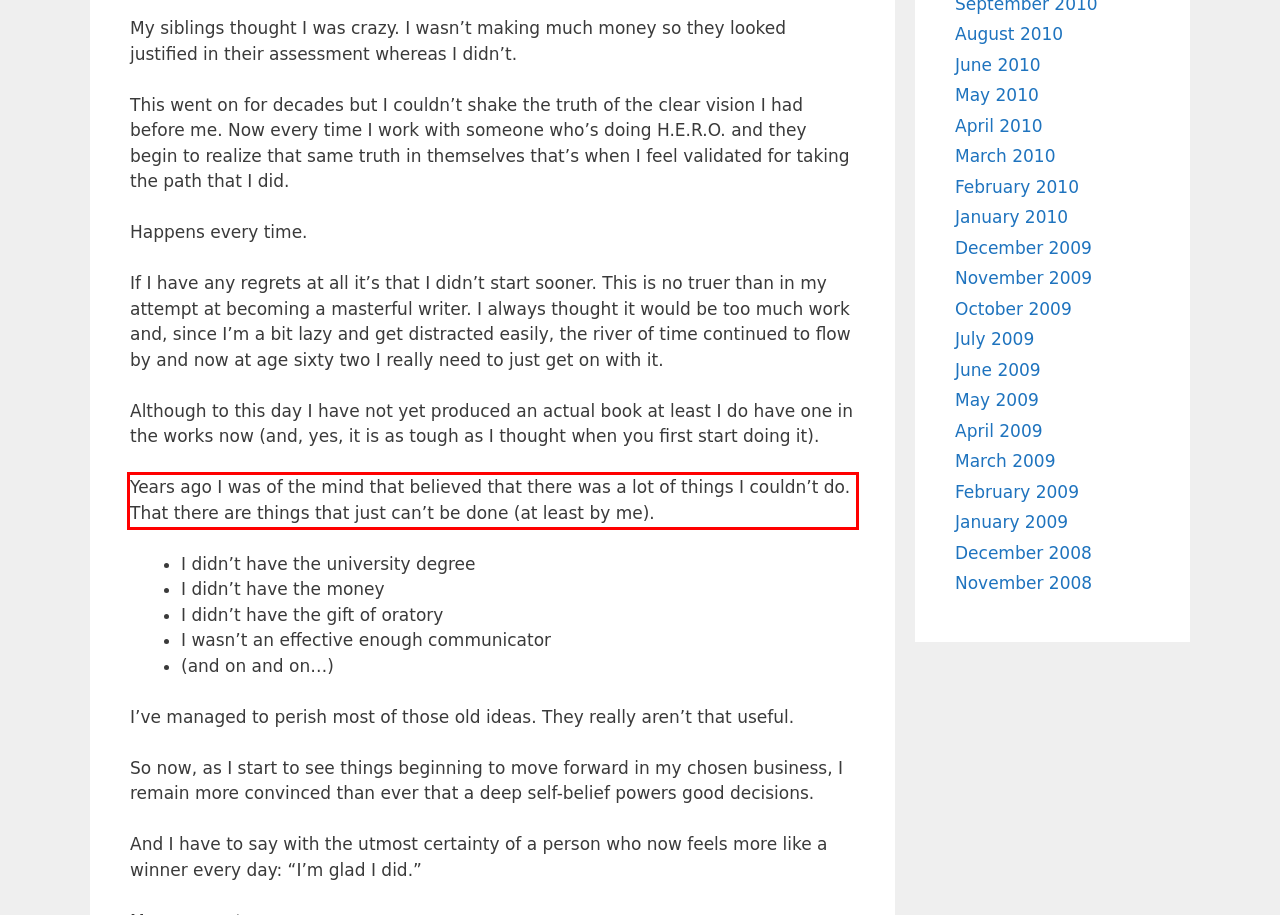Please use OCR to extract the text content from the red bounding box in the provided webpage screenshot.

Years ago I was of the mind that believed that there was a lot of things I couldn’t do. That there are things that just can’t be done (at least by me).